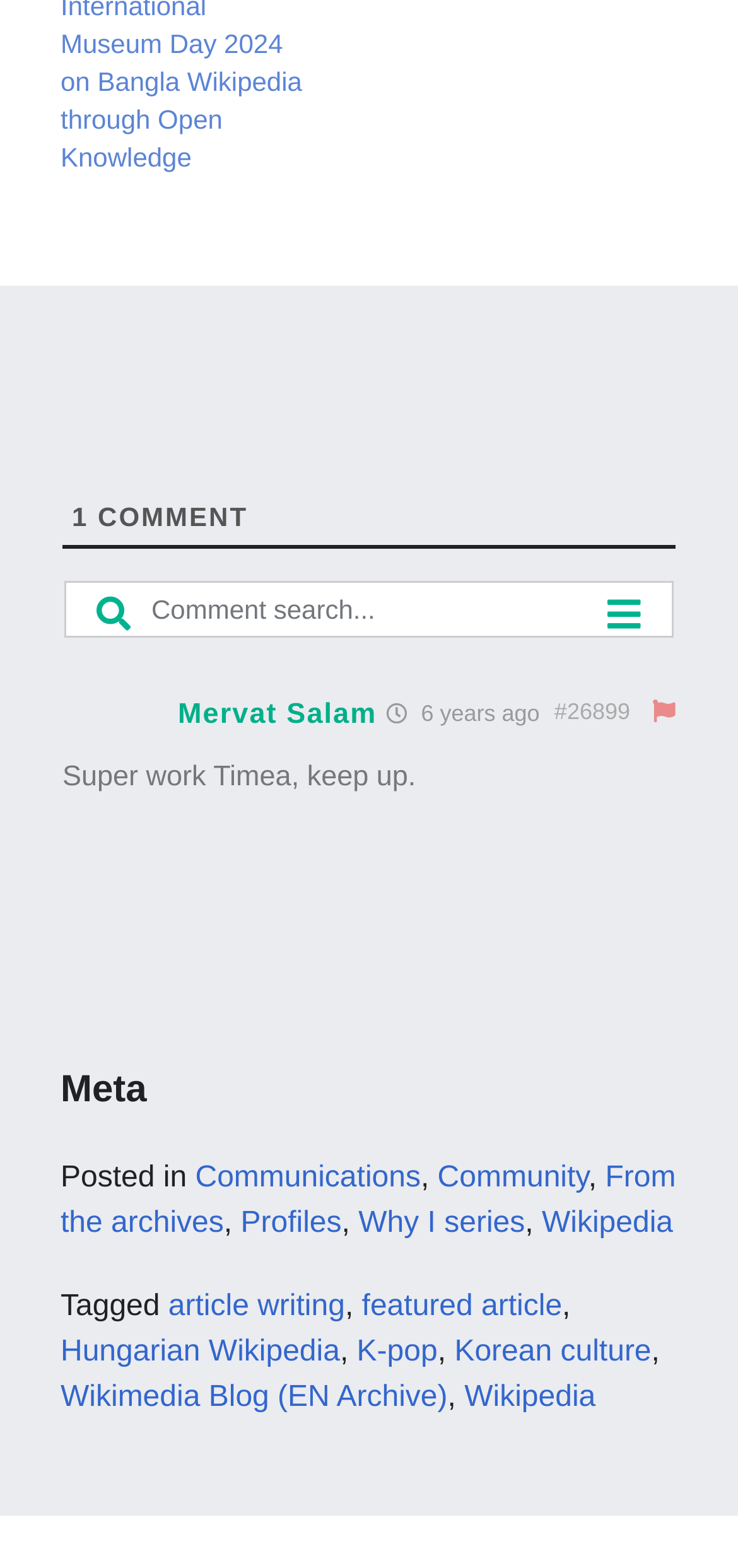Please identify the bounding box coordinates of the area I need to click to accomplish the following instruction: "search for comments".

[0.103, 0.371, 0.897, 0.405]